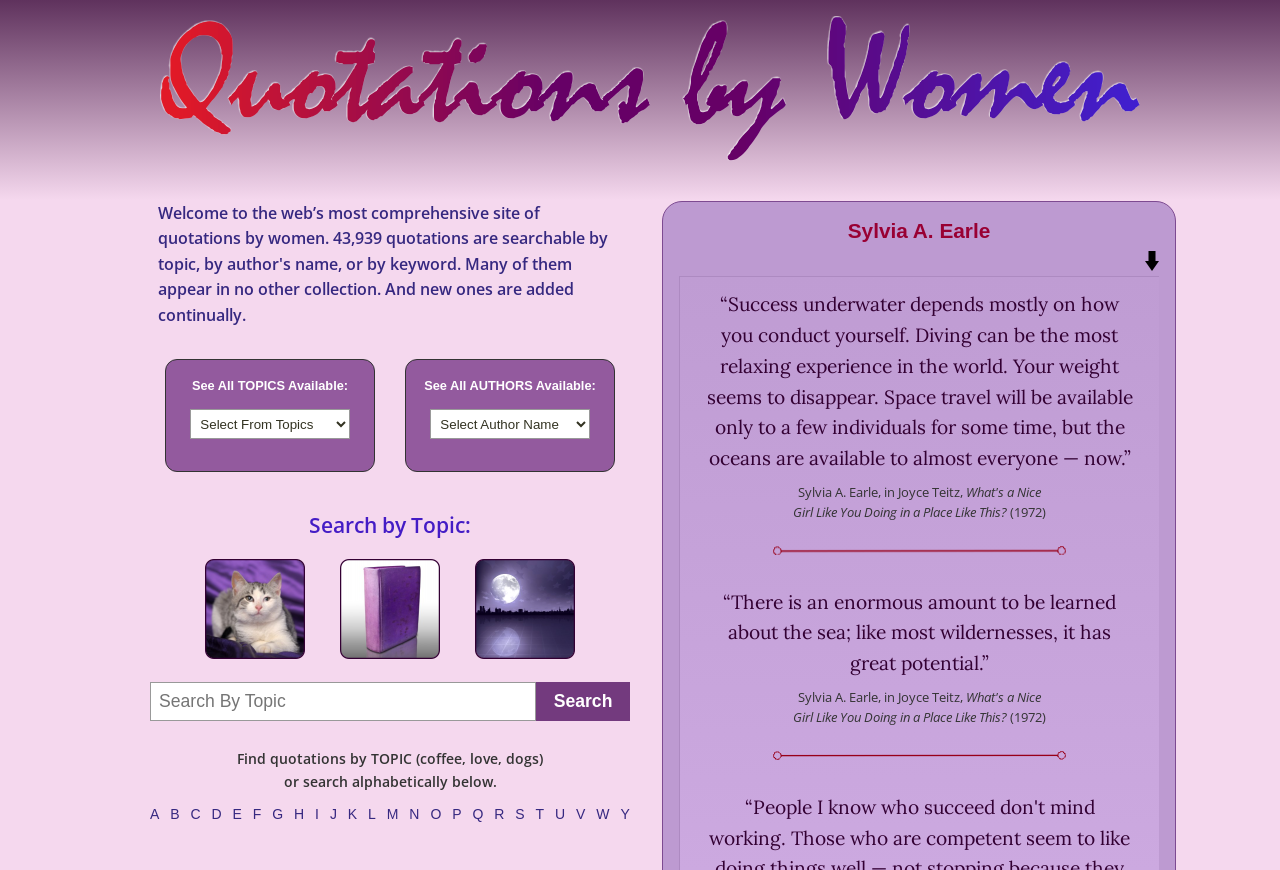Please provide a short answer using a single word or phrase for the question:
Can you search for quotations alphabetically on this website?

Yes